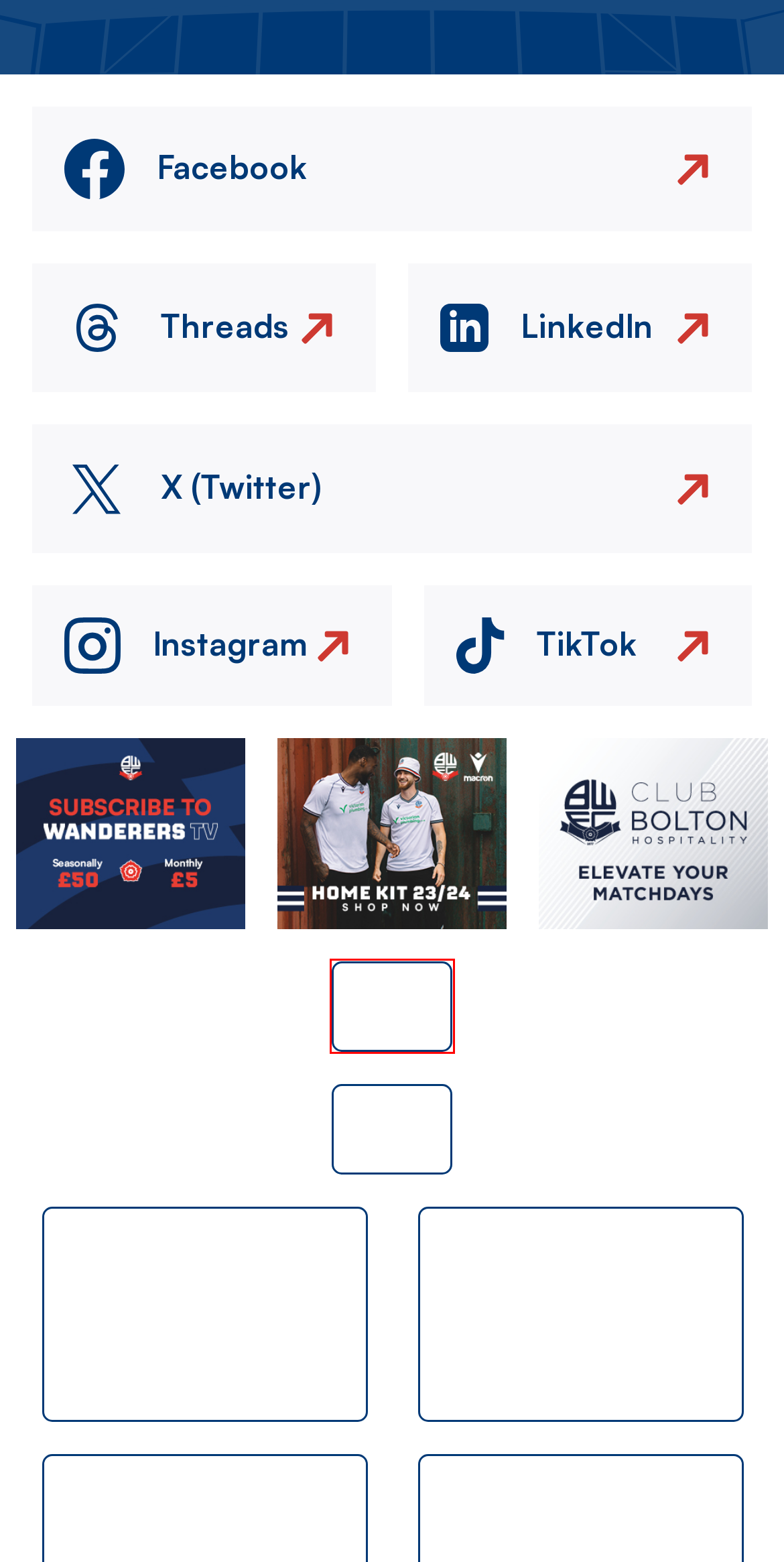Given a screenshot of a webpage with a red bounding box around an element, choose the most appropriate webpage description for the new page displayed after clicking the element within the bounding box. Here are the candidates:
A. HOME - Arbworks
B. Bolton Kia | Official Kia Car Dealer Near You
C. Applied Nutrition
– Applied Nutrition Ltd
D. Victorian Plumbing | Online Bathroom Specialist | Clearance Event
E. Bolton Wanderers Football Club
F. HOME
G. Damp Proof Membrane | Toughsheet Building Products | Westhoughton
H. Undergraduate & Postgraduate Courses | University of Bolton

G